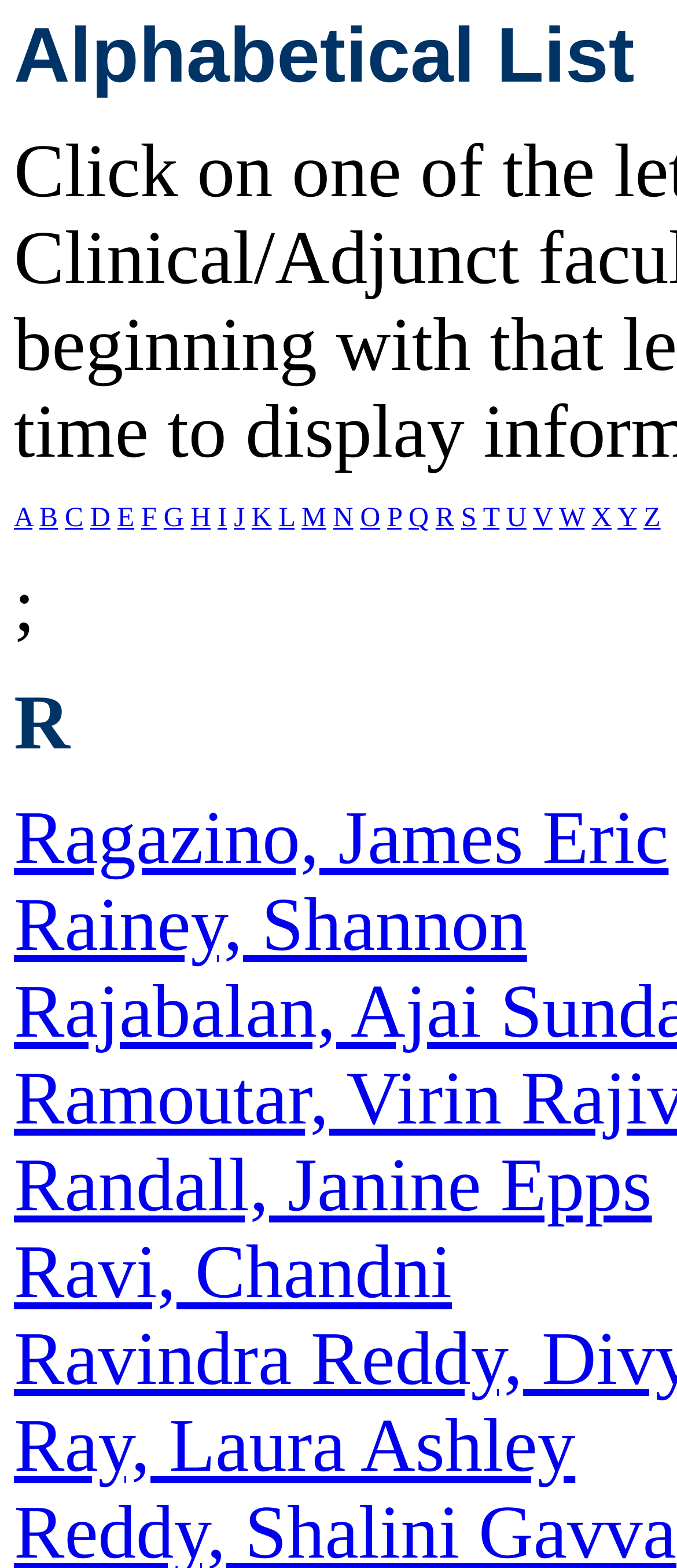Determine the bounding box coordinates for the clickable element required to fulfill the instruction: "Go to the page of Ray, Laura Ashley". Provide the coordinates as four float numbers between 0 and 1, i.e., [left, top, right, bottom].

[0.021, 0.896, 0.85, 0.949]